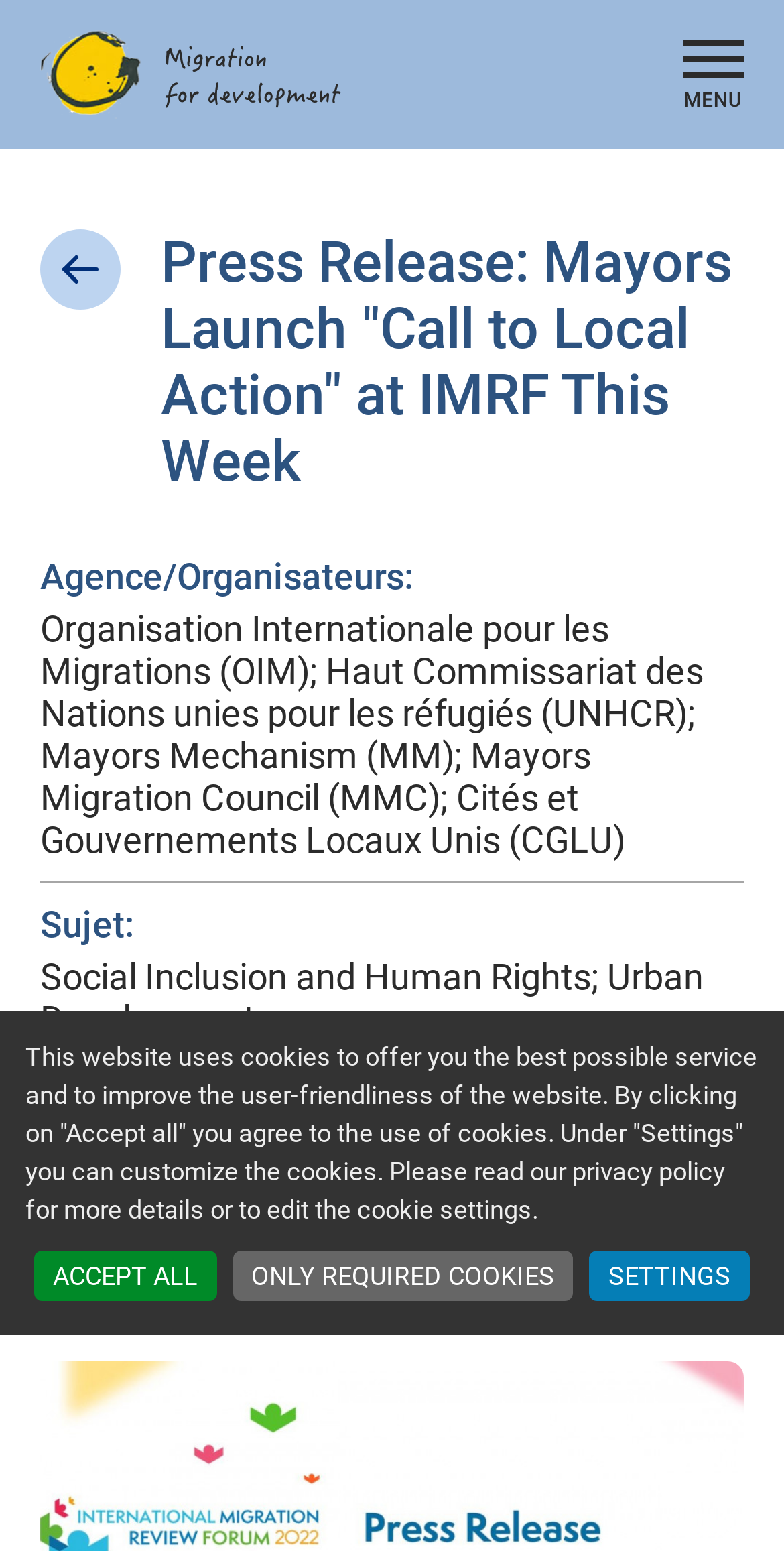Answer the following query concisely with a single word or phrase:
How many links are present in the top navigation bar?

2